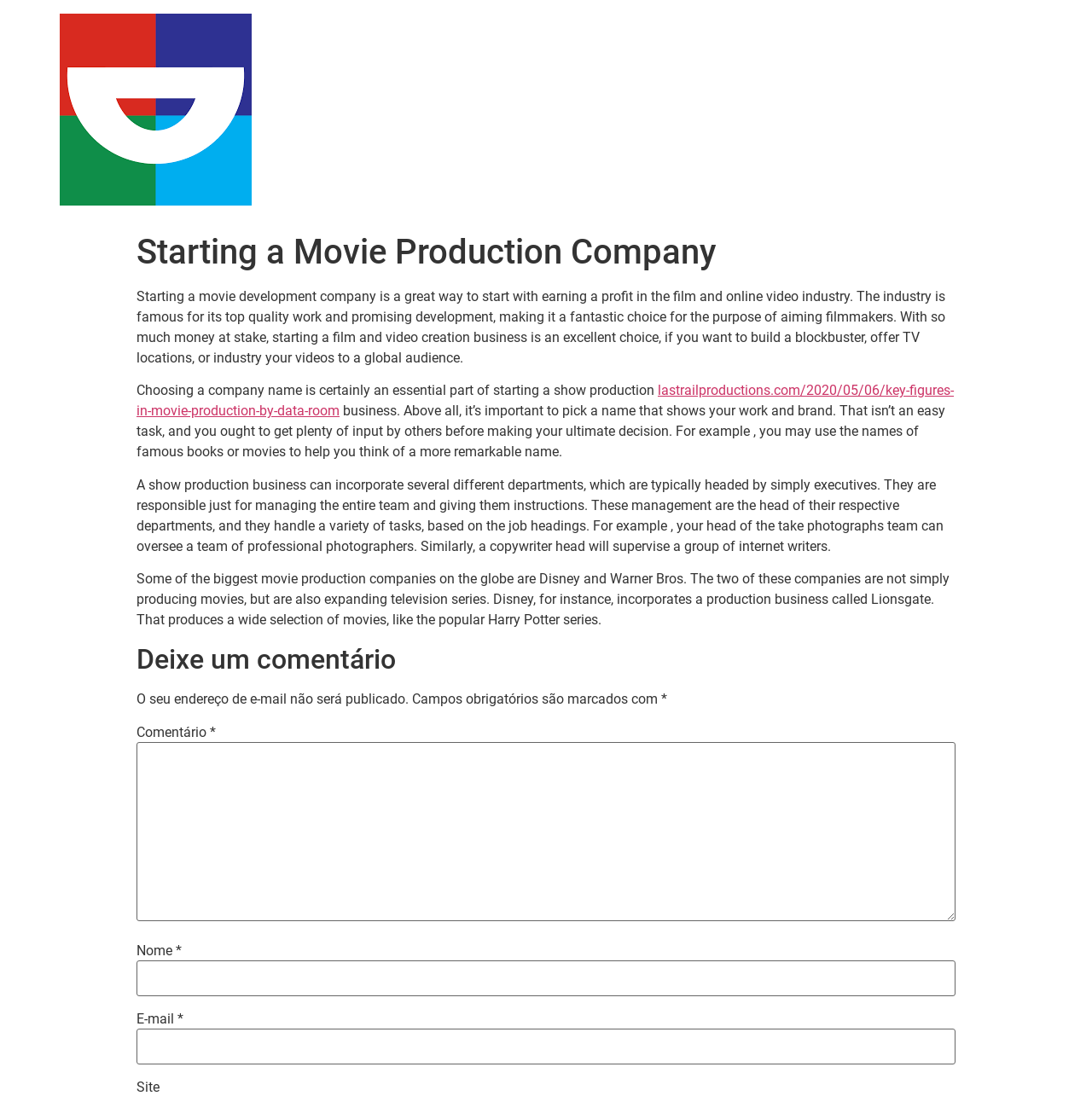What is required to leave a comment on the webpage?
Give a one-word or short phrase answer based on the image.

Name, email, and comment